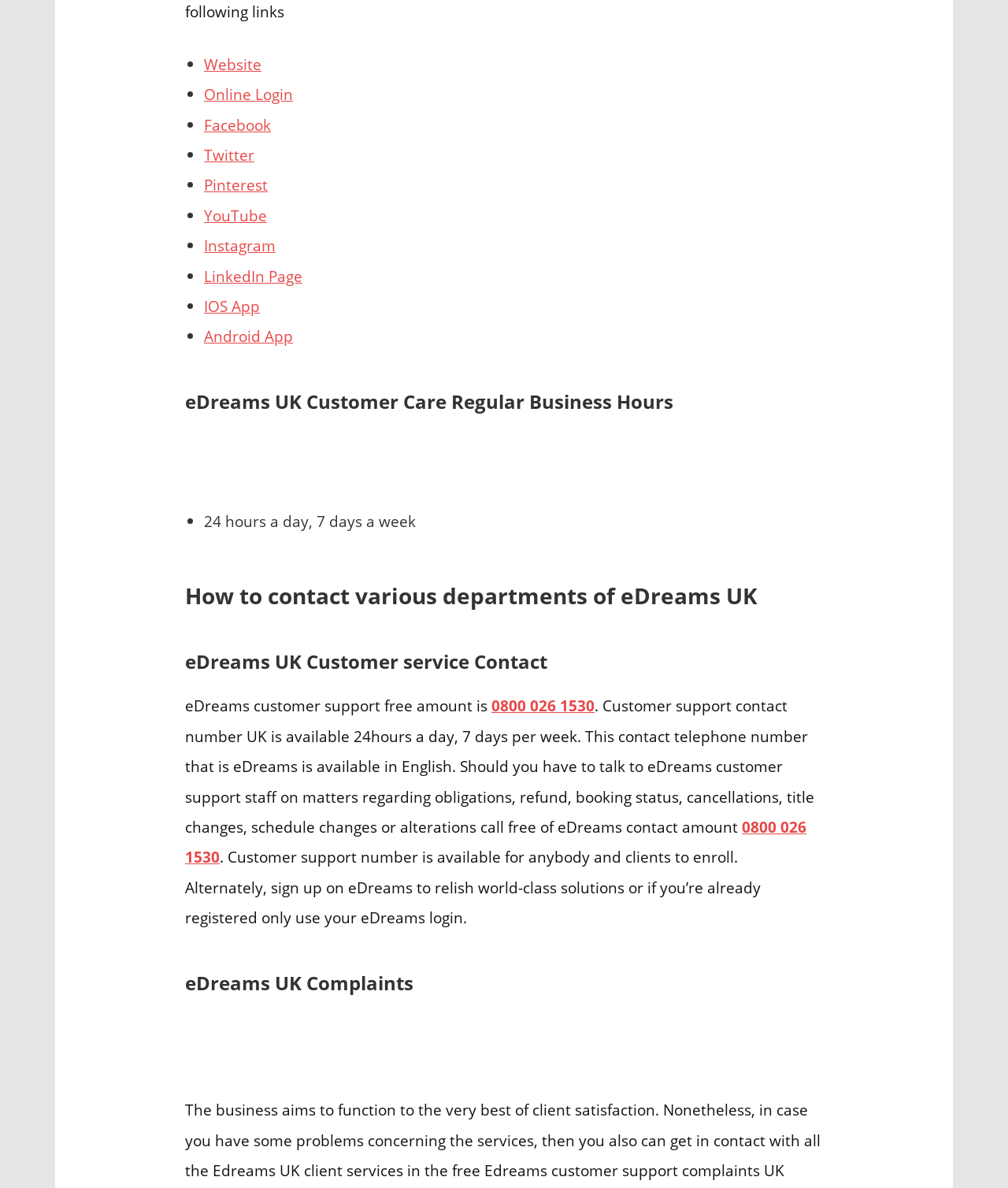Respond concisely with one word or phrase to the following query:
What social media platforms does eDreams UK have a presence on?

Facebook, Twitter, Pinterest, YouTube, Instagram, LinkedIn